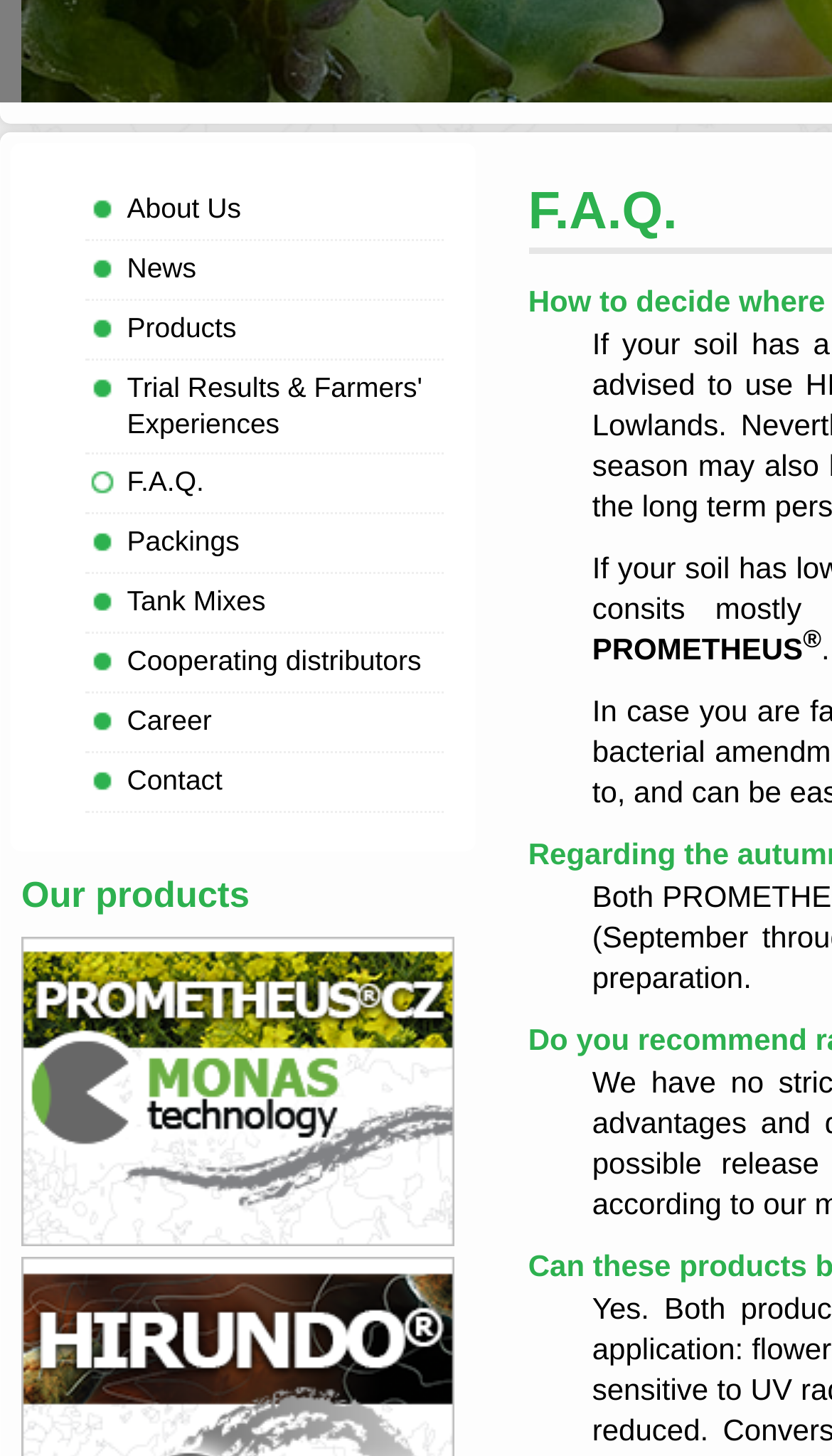Given the element description "Trial Results & Farmers' Experiences" in the screenshot, predict the bounding box coordinates of that UI element.

[0.153, 0.255, 0.508, 0.301]